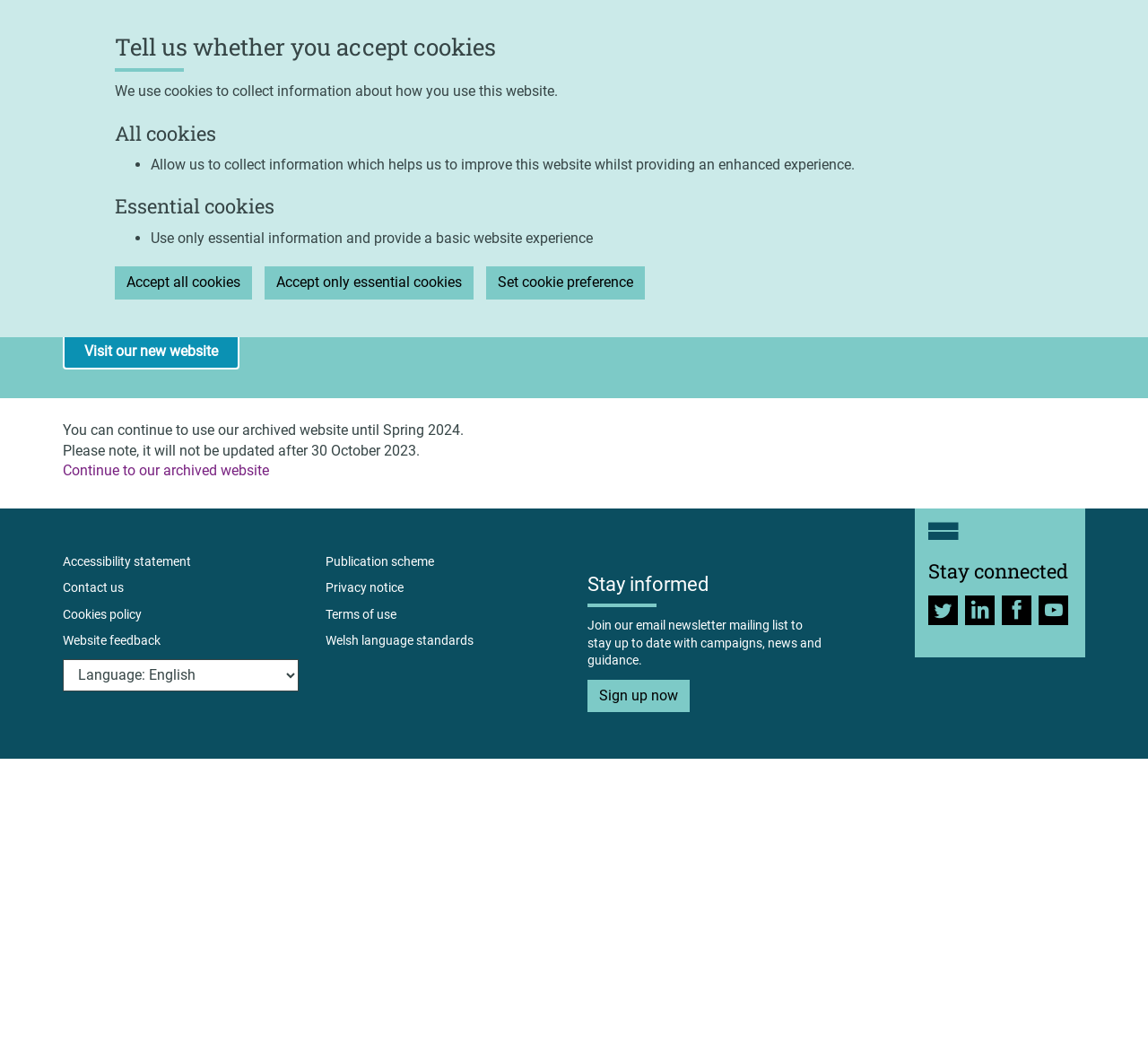Given the webpage screenshot and the description, determine the bounding box coordinates (top-left x, top-left y, bottom-right x, bottom-right y) that define the location of the UI element matching this description: Contact us

[0.055, 0.556, 0.108, 0.57]